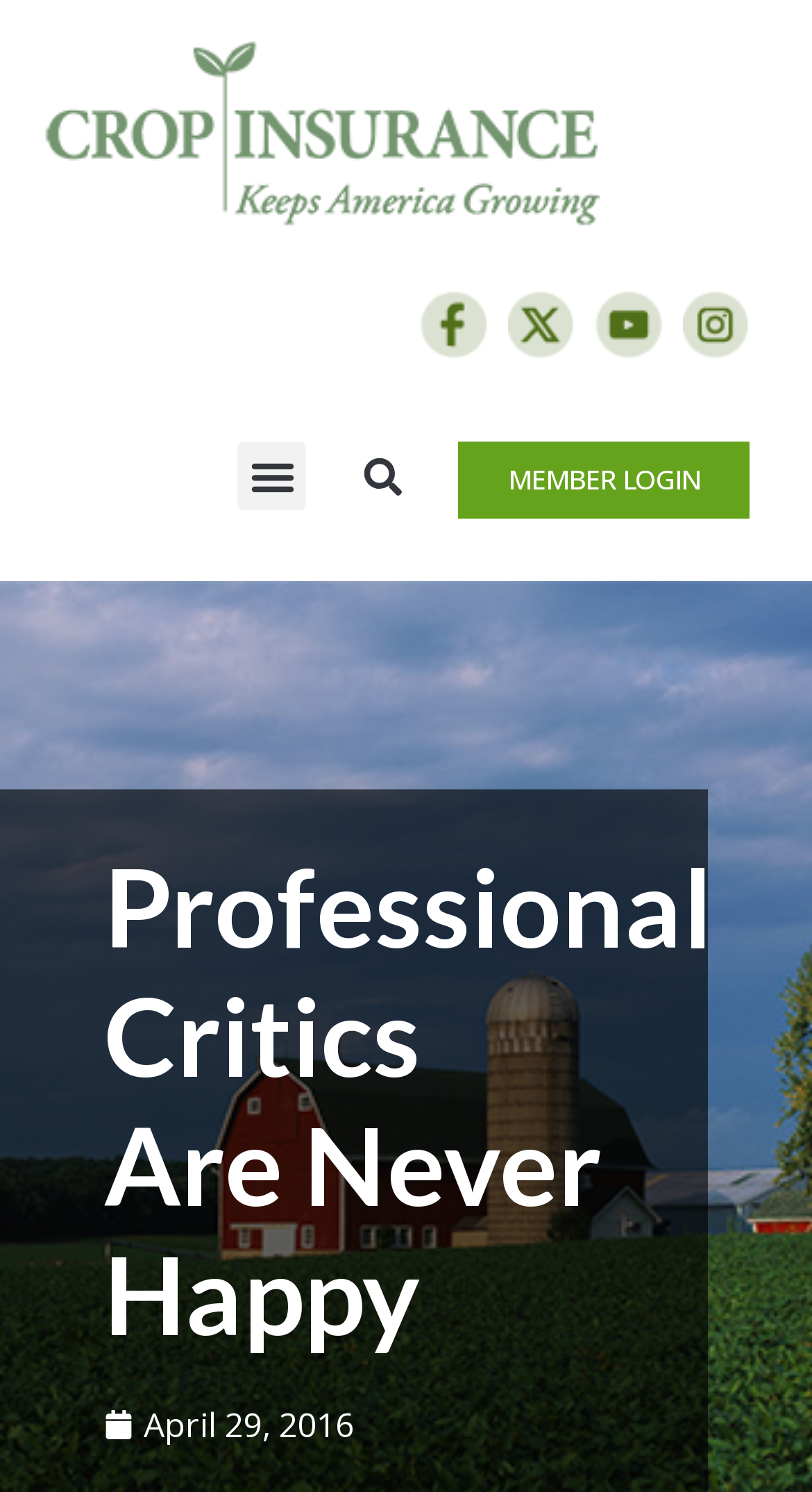What is the date mentioned on the webpage?
Please give a detailed and elaborate explanation in response to the question.

The date is mentioned in a link element located at the bottom left of the webpage, with a bounding box coordinate of [0.128, 0.938, 0.436, 0.972]. The OCR text of this element is 'April 29, 2016'.